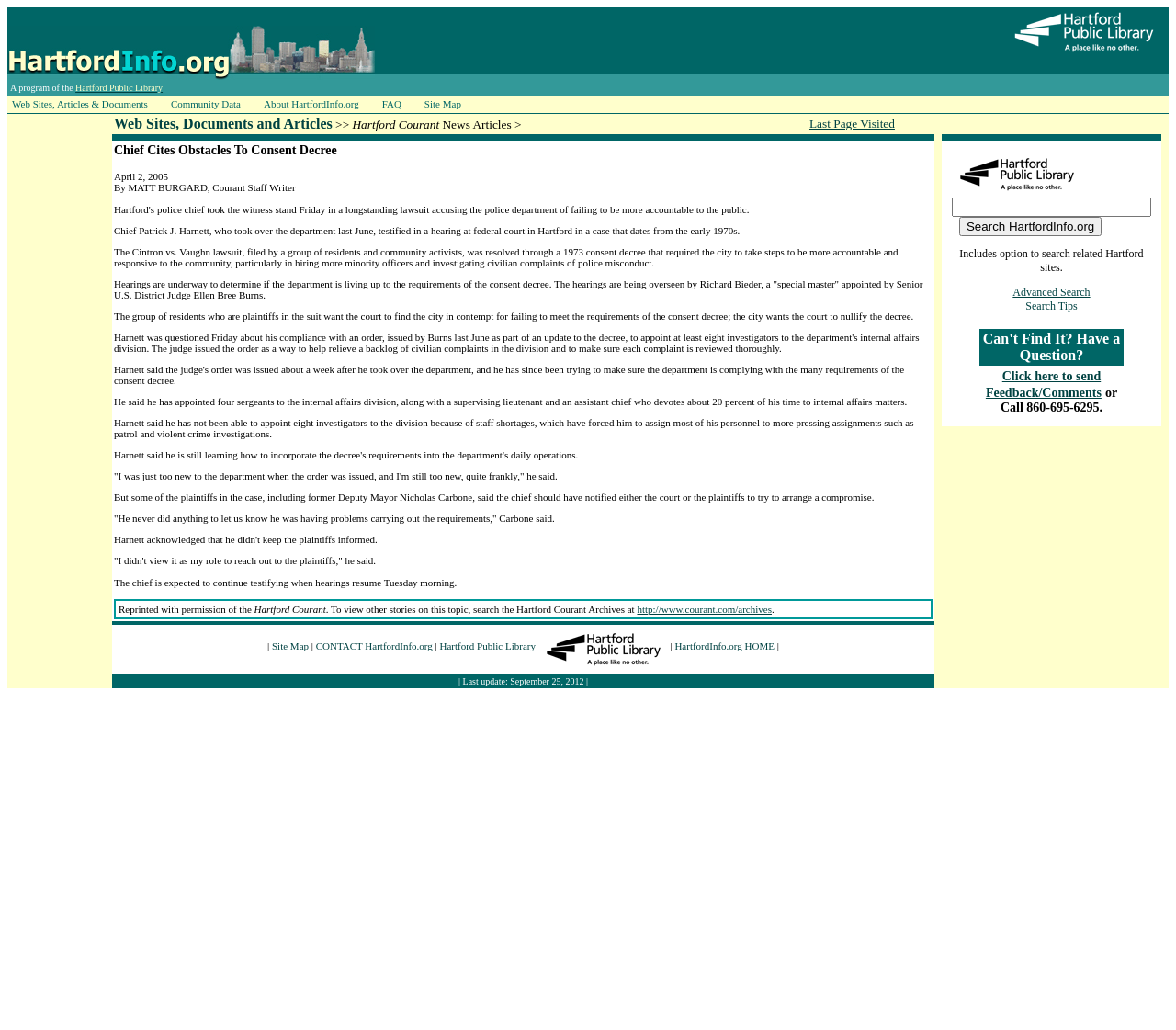Please indicate the bounding box coordinates for the clickable area to complete the following task: "Go to the Site Map". The coordinates should be specified as four float numbers between 0 and 1, i.e., [left, top, right, bottom].

[0.231, 0.622, 0.263, 0.632]